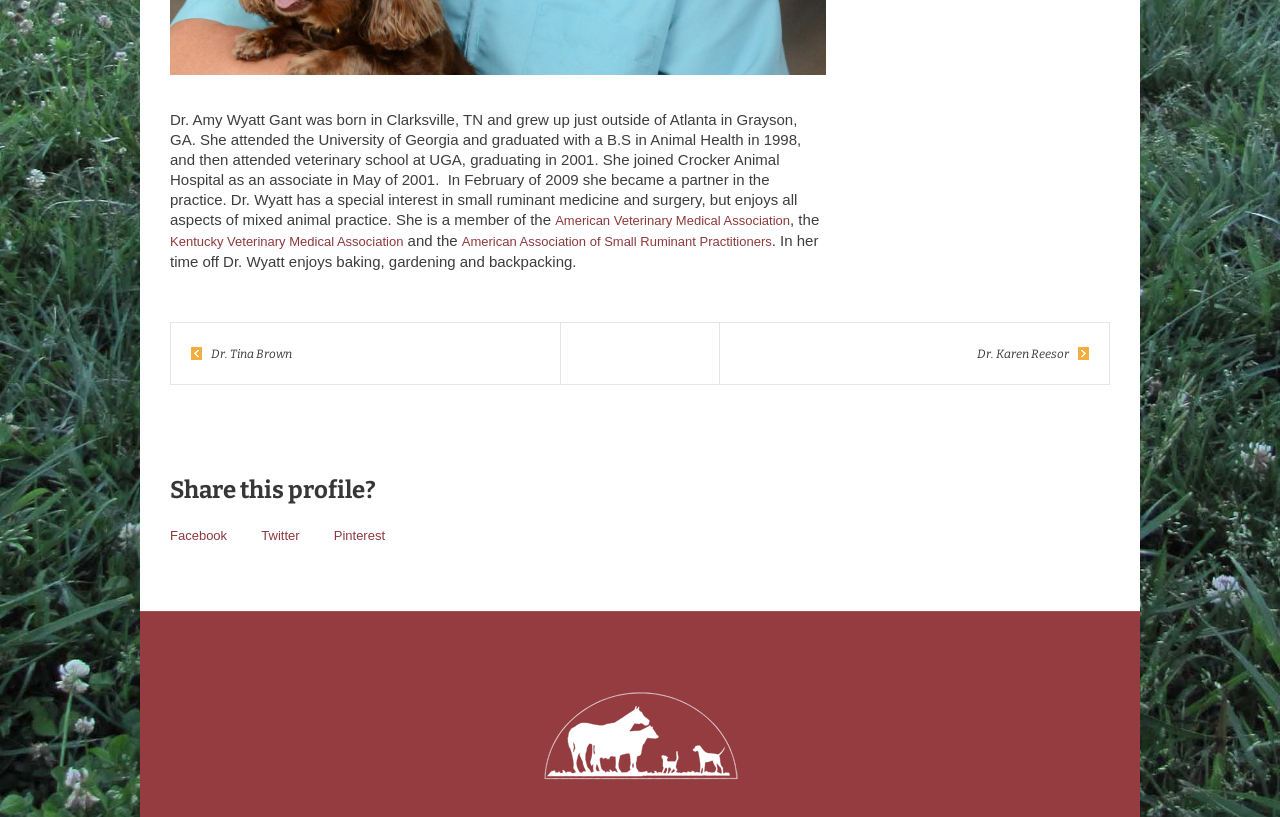Extract the bounding box coordinates of the UI element described by: "Pinterest". The coordinates should include four float numbers ranging from 0 to 1, e.g., [left, top, right, bottom].

[0.261, 0.647, 0.301, 0.665]